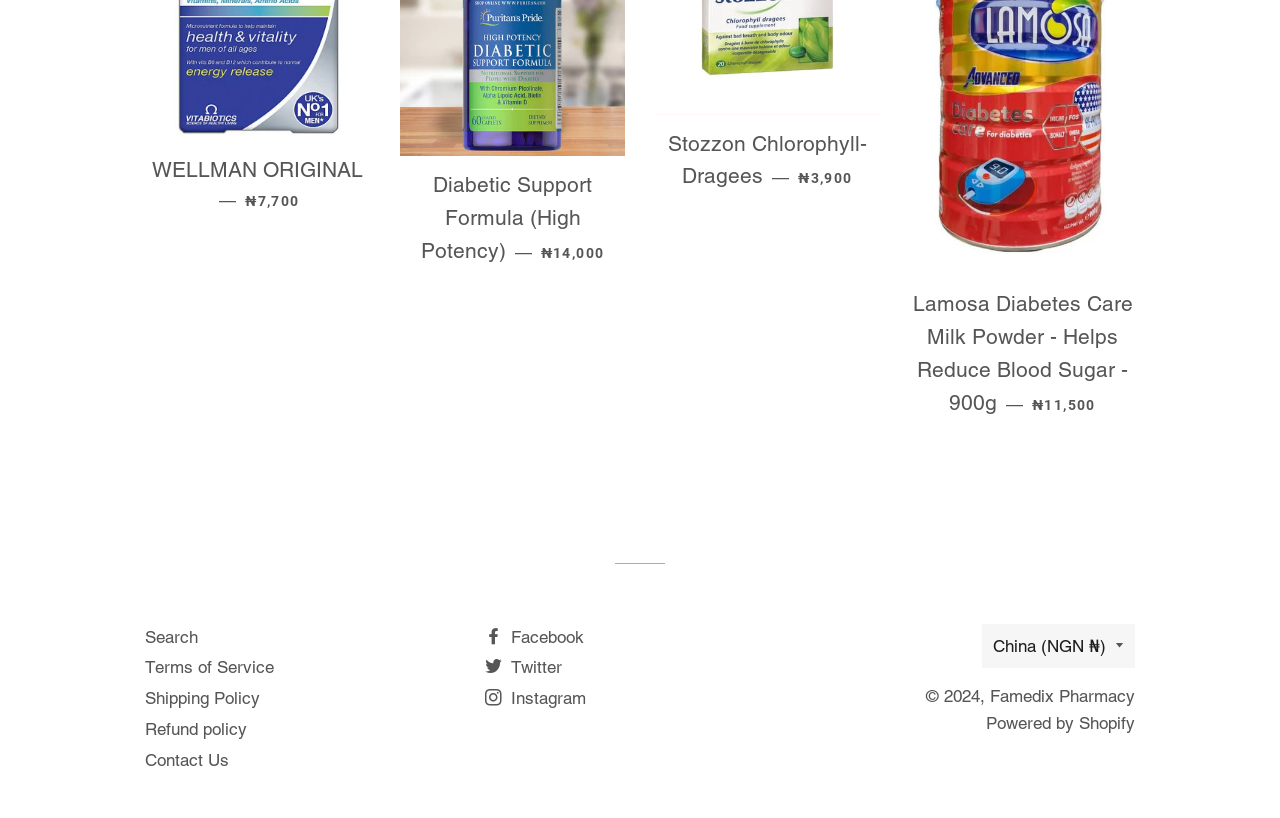Given the webpage screenshot and the description, determine the bounding box coordinates (top-left x, top-left y, bottom-right x, bottom-right y) that define the location of the UI element matching this description: Search

[0.113, 0.766, 0.155, 0.79]